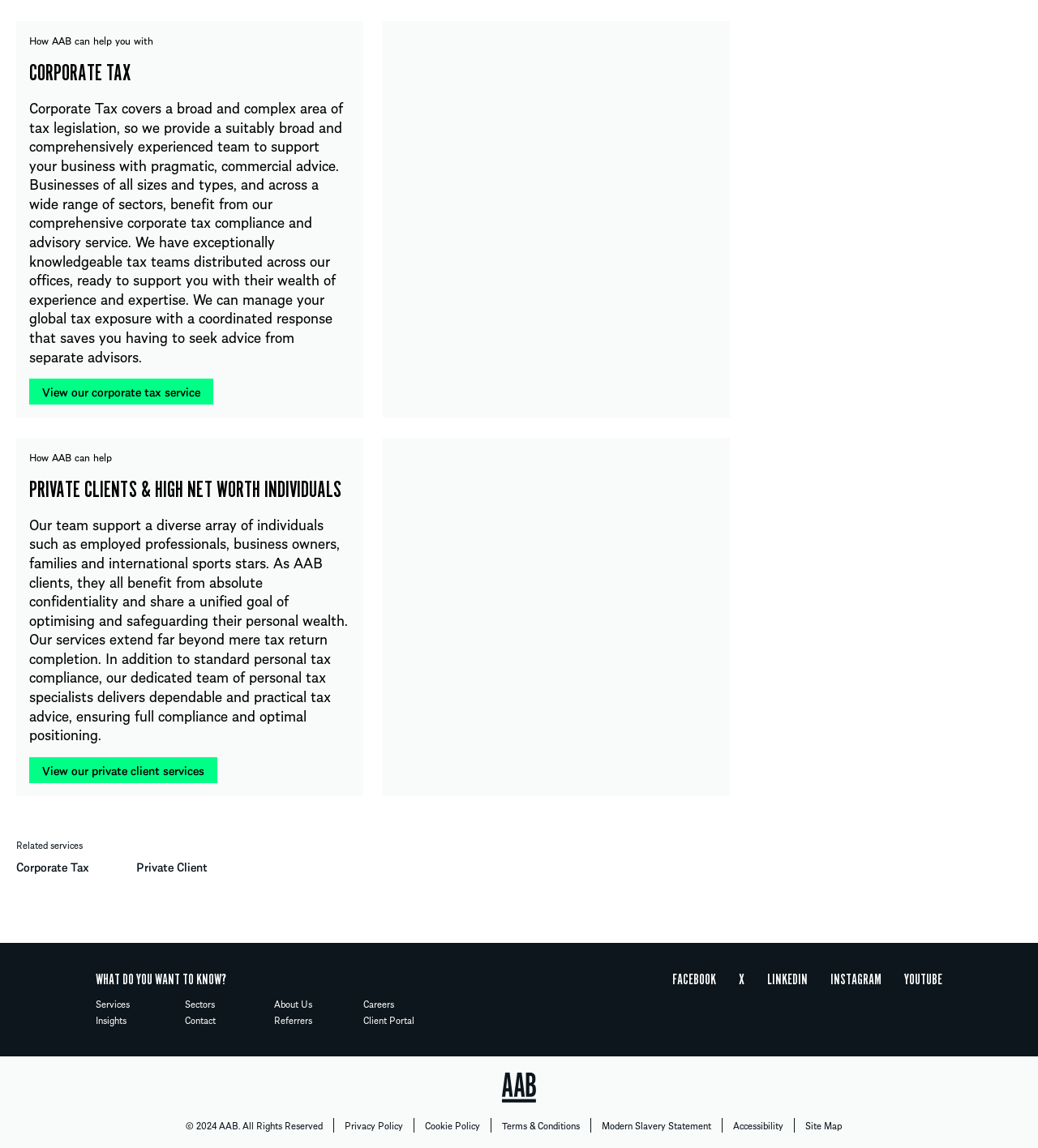Please examine the image and answer the question with a detailed explanation:
What type of individuals does AAB's private client service support?

The webpage states that AAB's private client service supports a diverse array of individuals, including 'employed professionals, business owners, families and international sports stars'. This is mentioned in the description under the 'PRIVATE CLIENTS & HIGH NET WORTH INDIVIDUALS' heading.